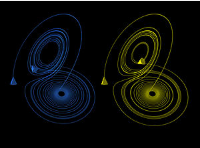With reference to the screenshot, provide a detailed response to the question below:
What does the image invite viewers to explore?

The visualization encapsulates the essence of chaos theory, inviting viewers to explore the underlying structures and behaviors that govern dynamic systems, which is the core idea of chaos theory.